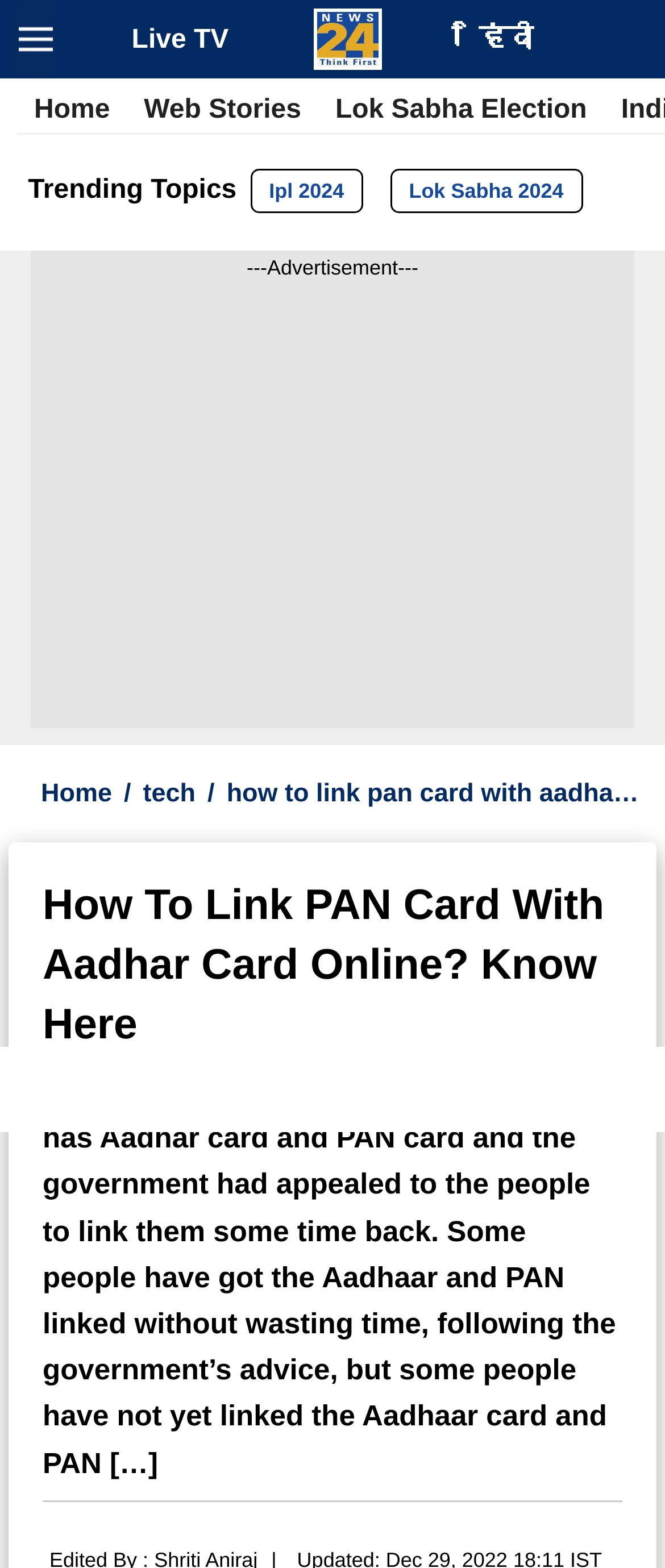Can you identify and provide the main heading of the webpage?

How To Link PAN Card With Aadhar Card Online? Know Here